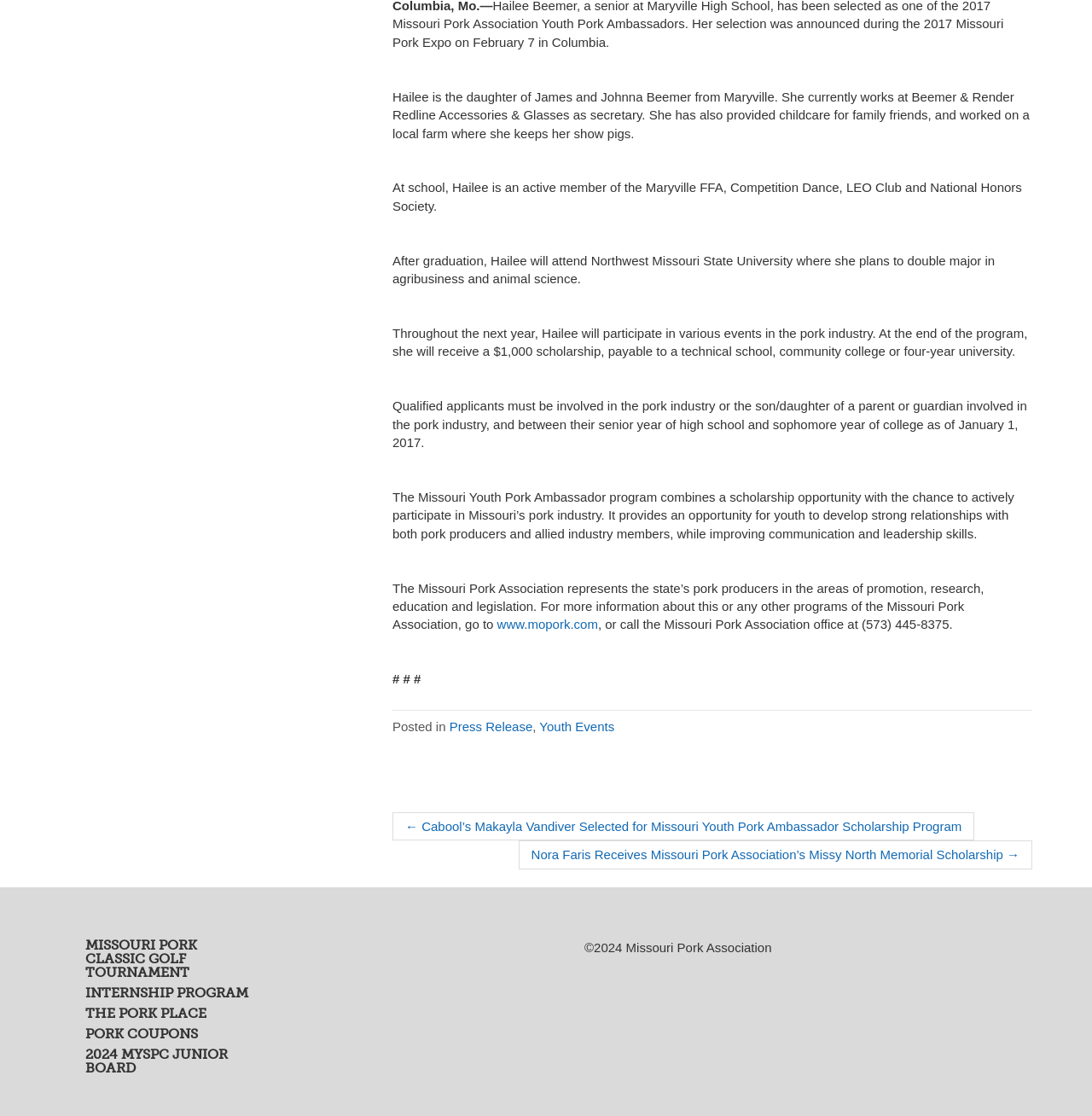Find the bounding box of the UI element described as follows: "Internship Program".

[0.078, 0.884, 0.236, 0.902]